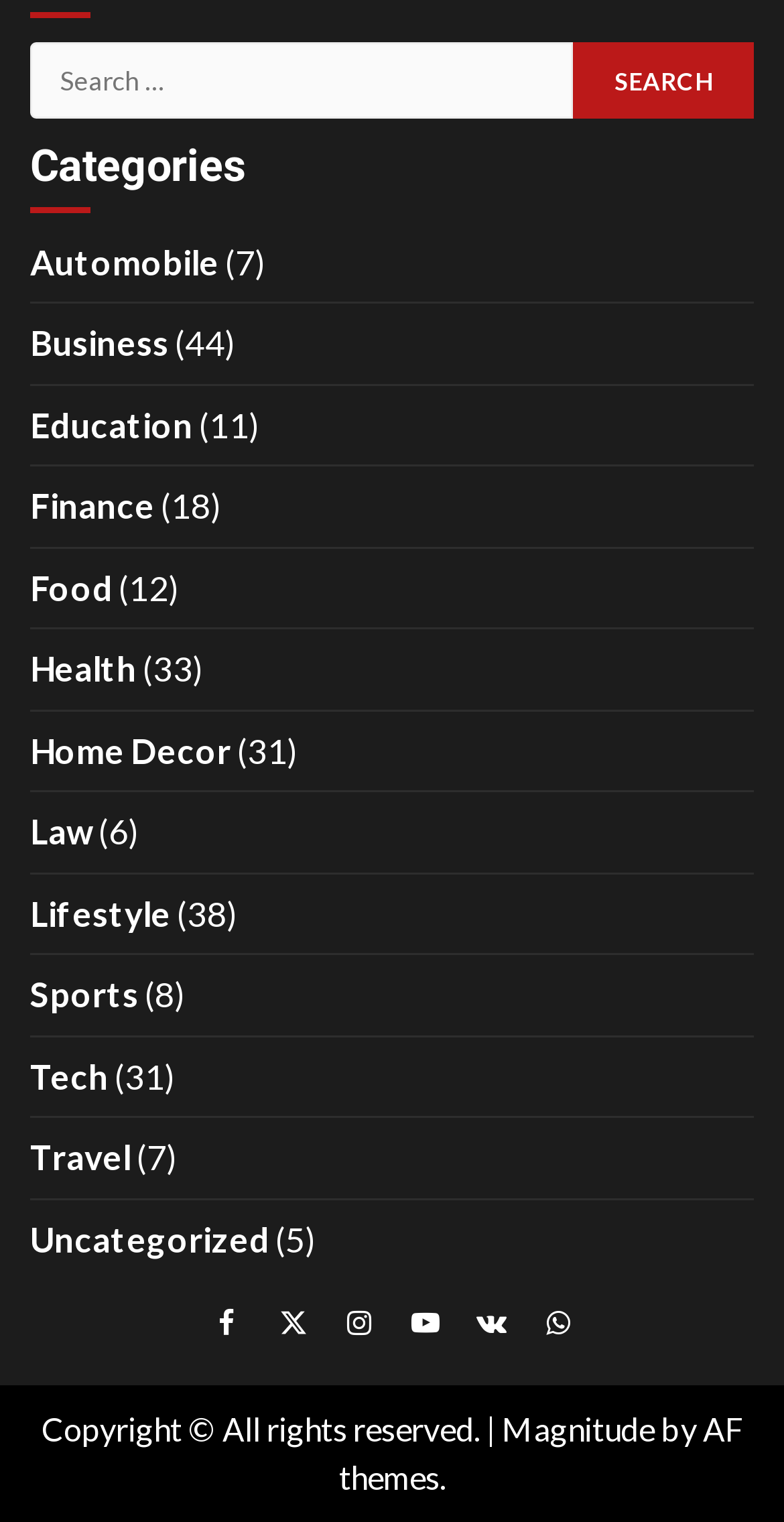What is the position of the 'Facebook' social media link?
With the help of the image, please provide a detailed response to the question.

The social media links are located at the bottom of the webpage, and the 'Facebook' link is the first one on the left. Its bounding box coordinate is [0.25, 0.851, 0.327, 0.891], which indicates that it is positioned at the top among the social media links.